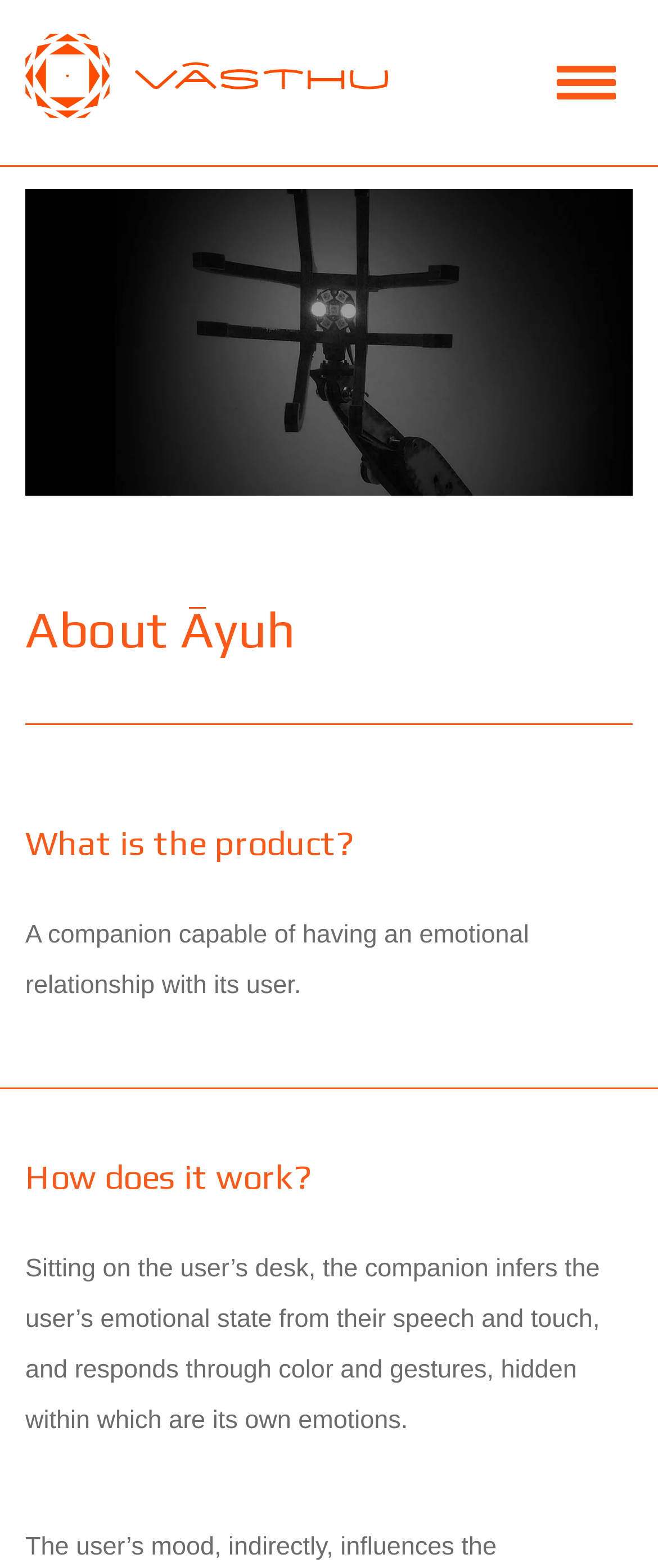Identify the bounding box for the described UI element. Provide the coordinates in (top-left x, top-left y, bottom-right x, bottom-right y) format with values ranging from 0 to 1: parent_node: Toggle navigation

[0.038, 0.011, 0.59, 0.09]